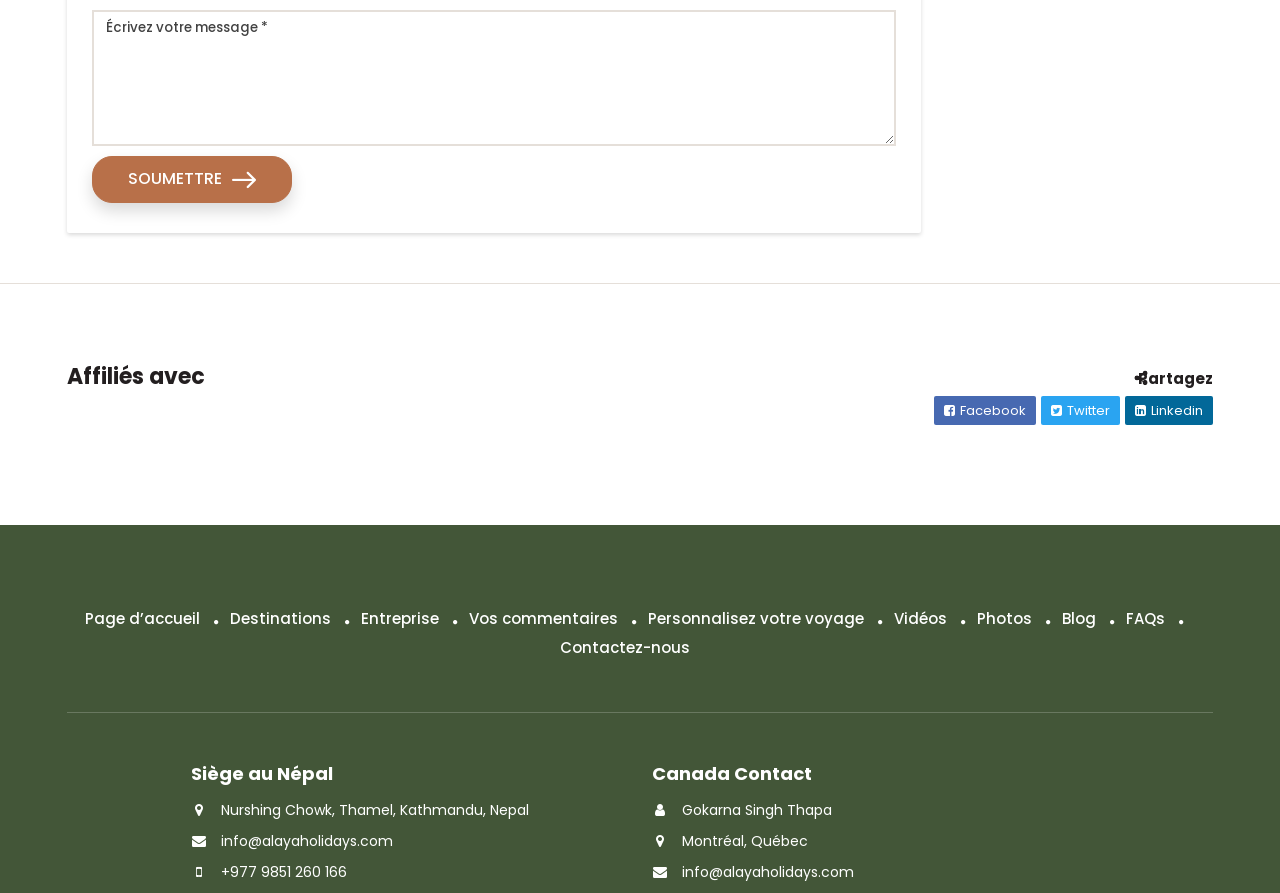Locate the UI element described by Page d’accueil in the provided webpage screenshot. Return the bounding box coordinates in the format (top-left x, top-left y, bottom-right x, bottom-right y), ensuring all values are between 0 and 1.

[0.066, 0.681, 0.156, 0.707]